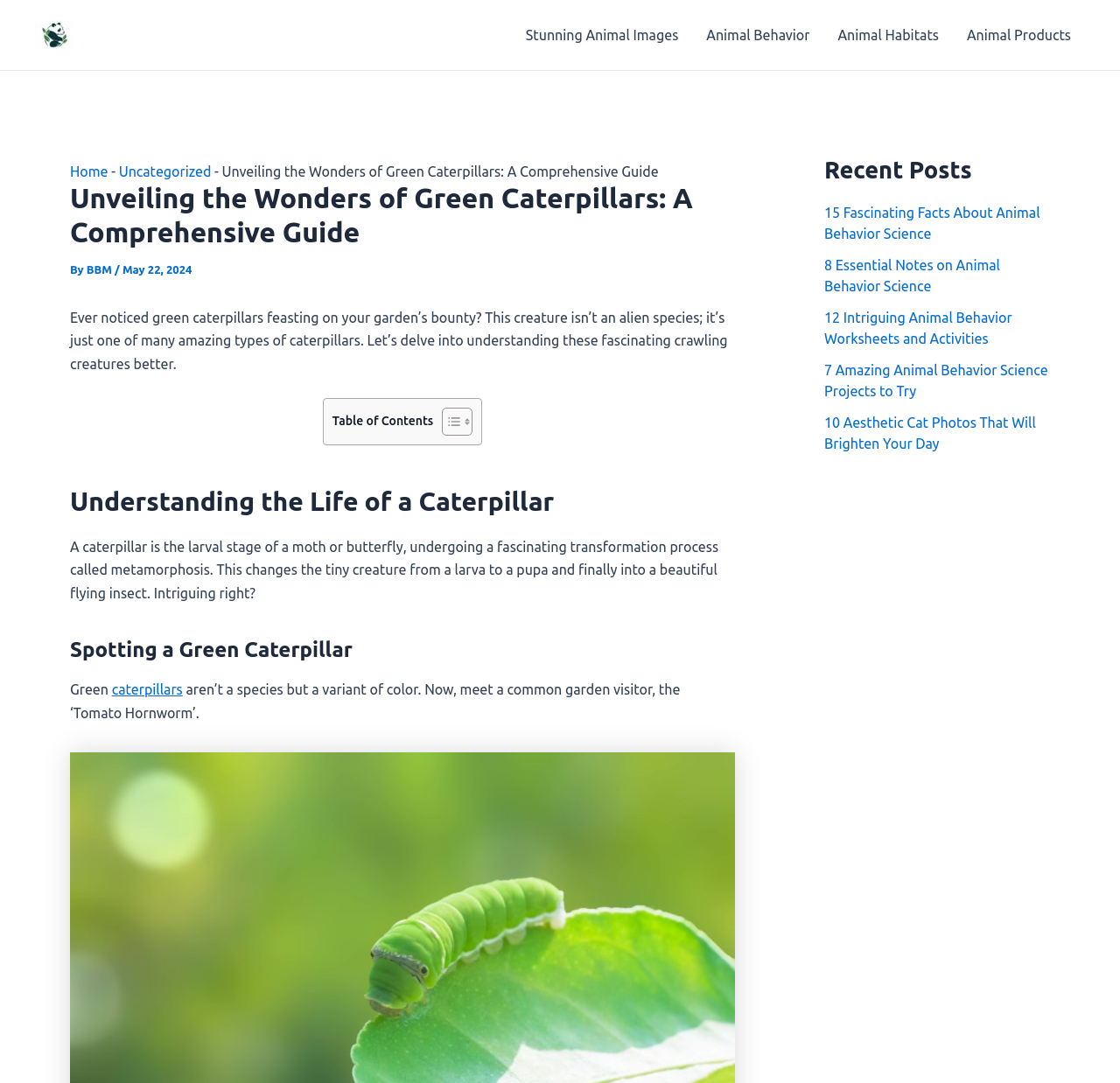Provide the bounding box coordinates for the area that should be clicked to complete the instruction: "Read the article by BBM".

[0.077, 0.243, 0.102, 0.255]